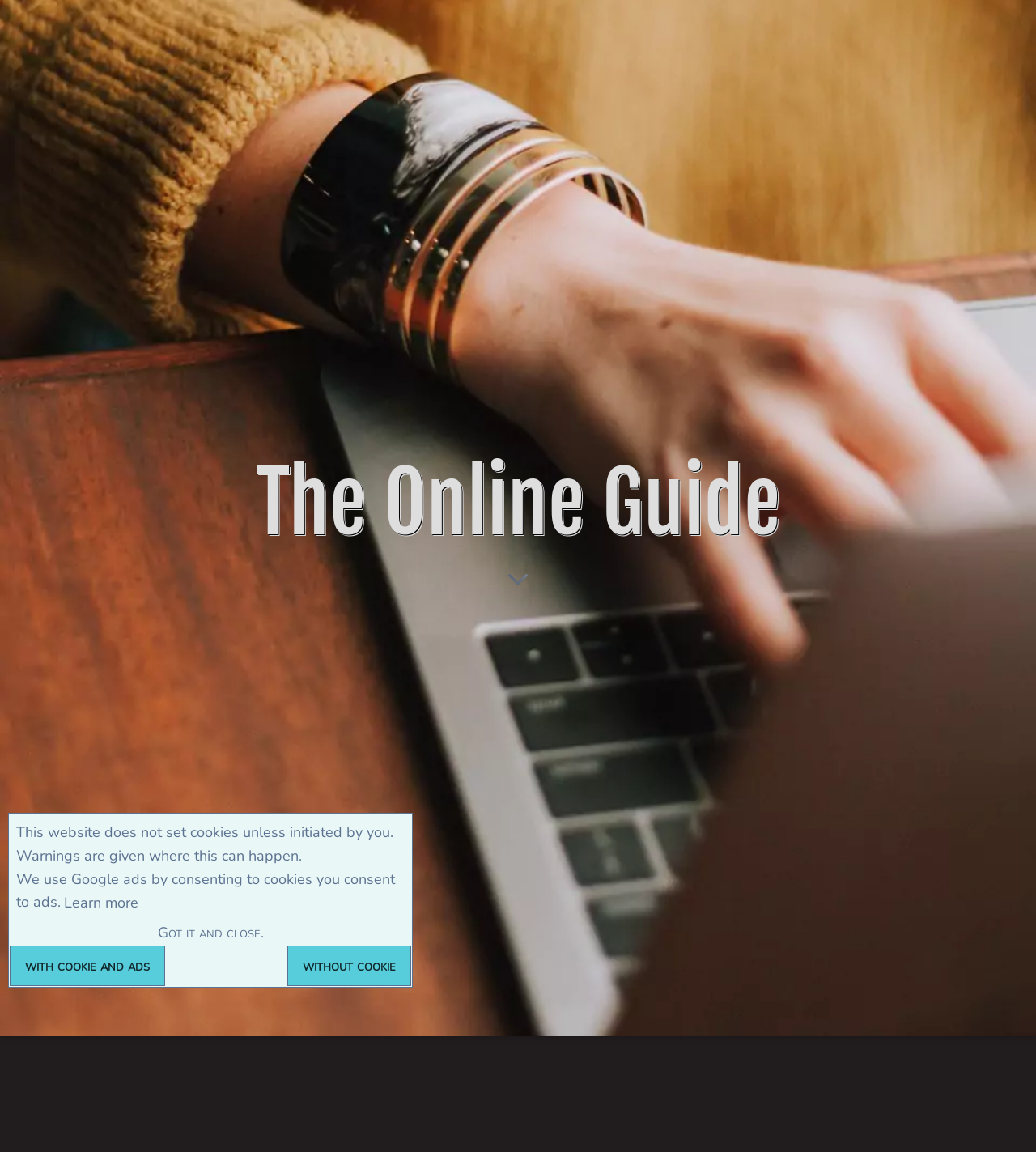Identify the bounding box coordinates for the region of the element that should be clicked to carry out the instruction: "Learn more about cookies". The bounding box coordinates should be four float numbers between 0 and 1, i.e., [left, top, right, bottom].

[0.059, 0.772, 0.136, 0.792]